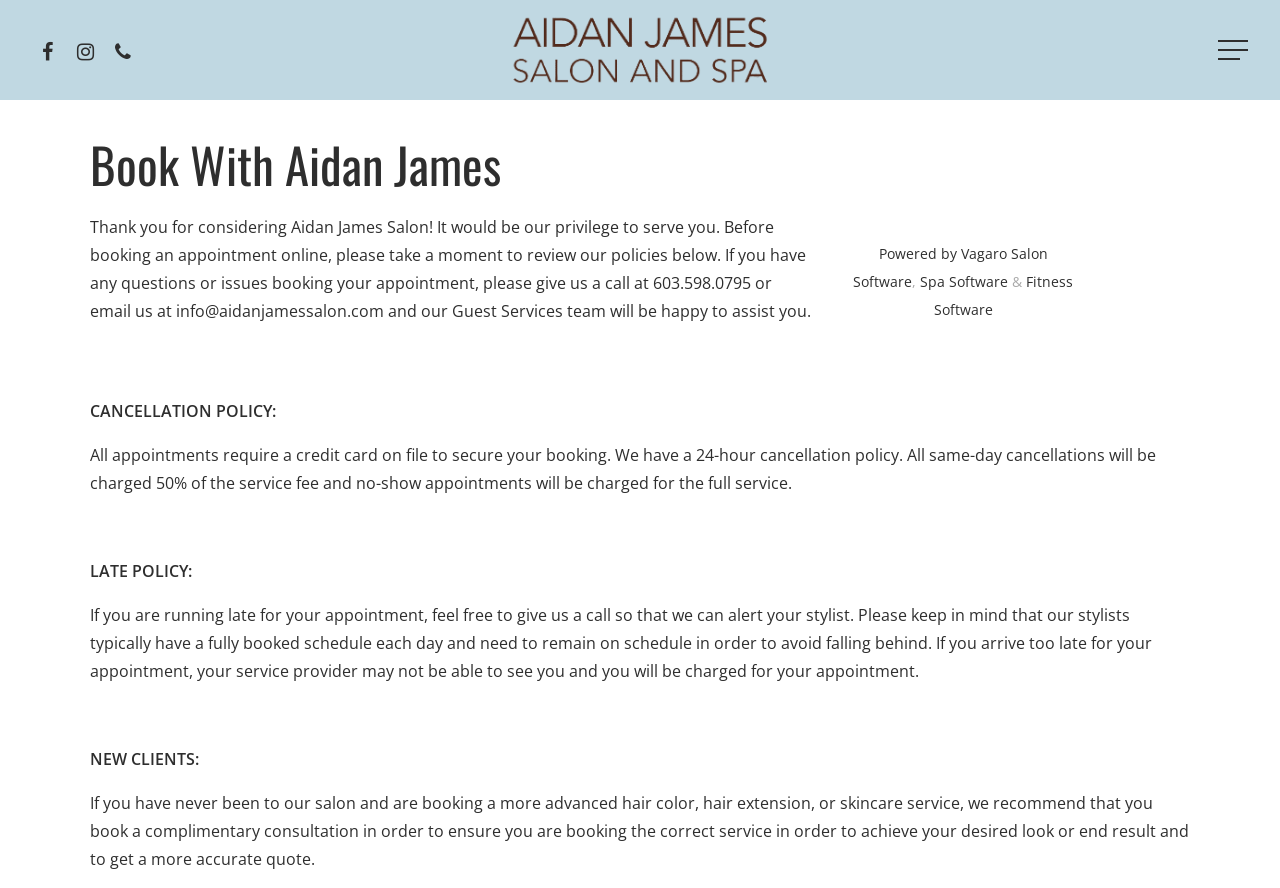Please locate and retrieve the main header text of the webpage.

Book With Aidan James